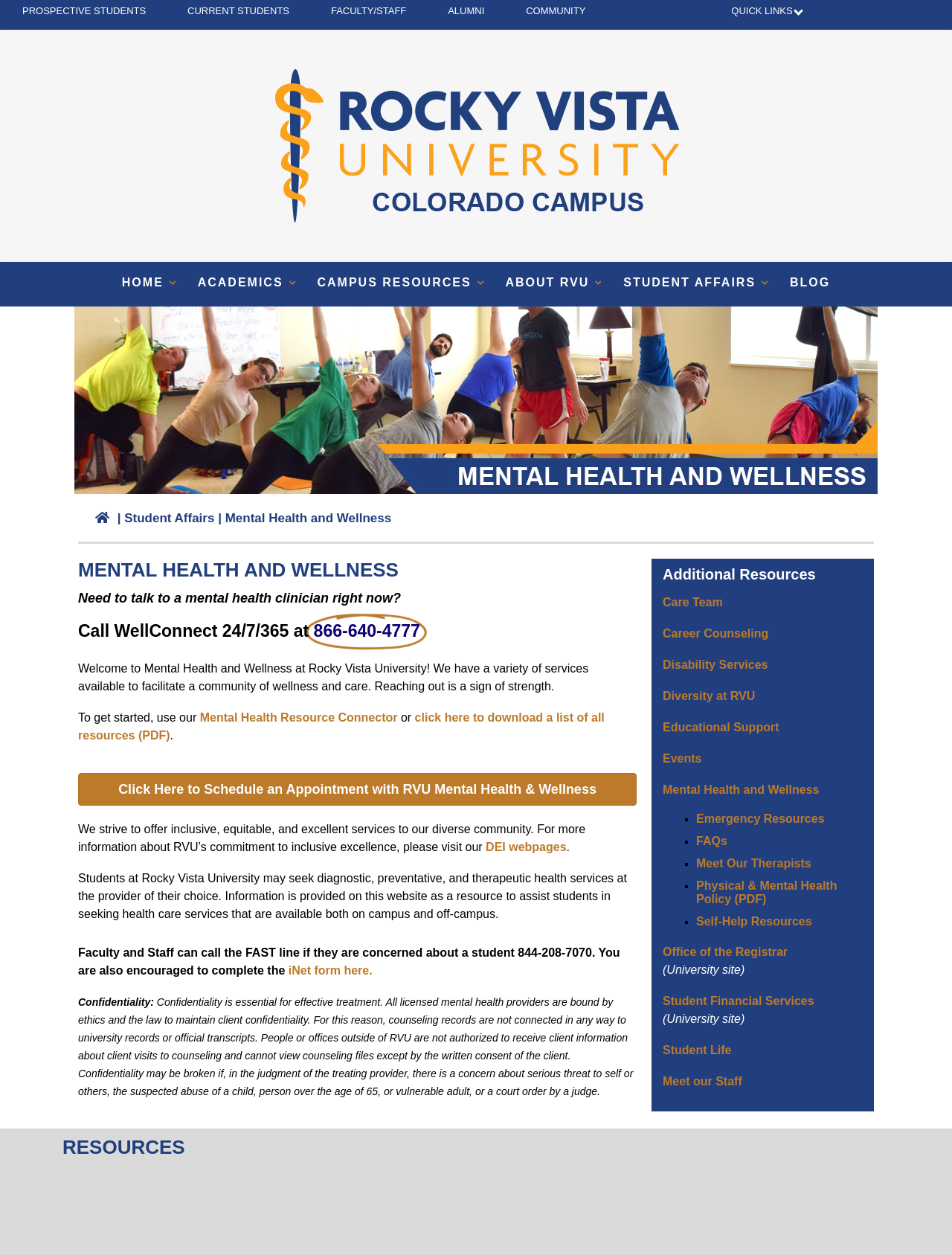Please provide a detailed answer to the question below by examining the image:
What is the name of the university?

I found the answer by looking at the heading 'Rocky Vista University – Colorado Campus' and the image with the same name, which suggests that the webpage is about Rocky Vista University.